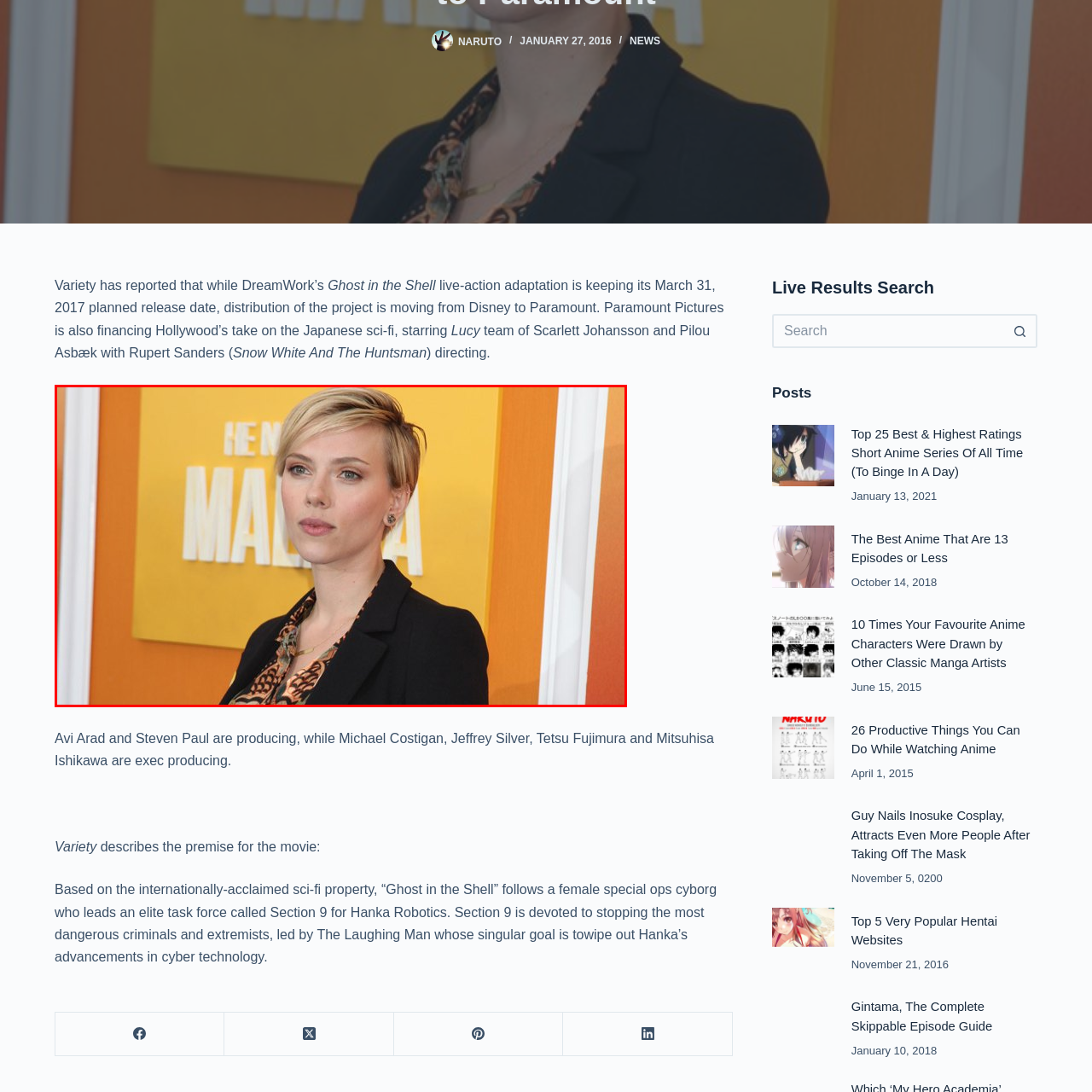What is the likely occasion depicted in the image?
Focus on the image highlighted within the red borders and answer with a single word or short phrase derived from the image.

Red carpet or promotional event